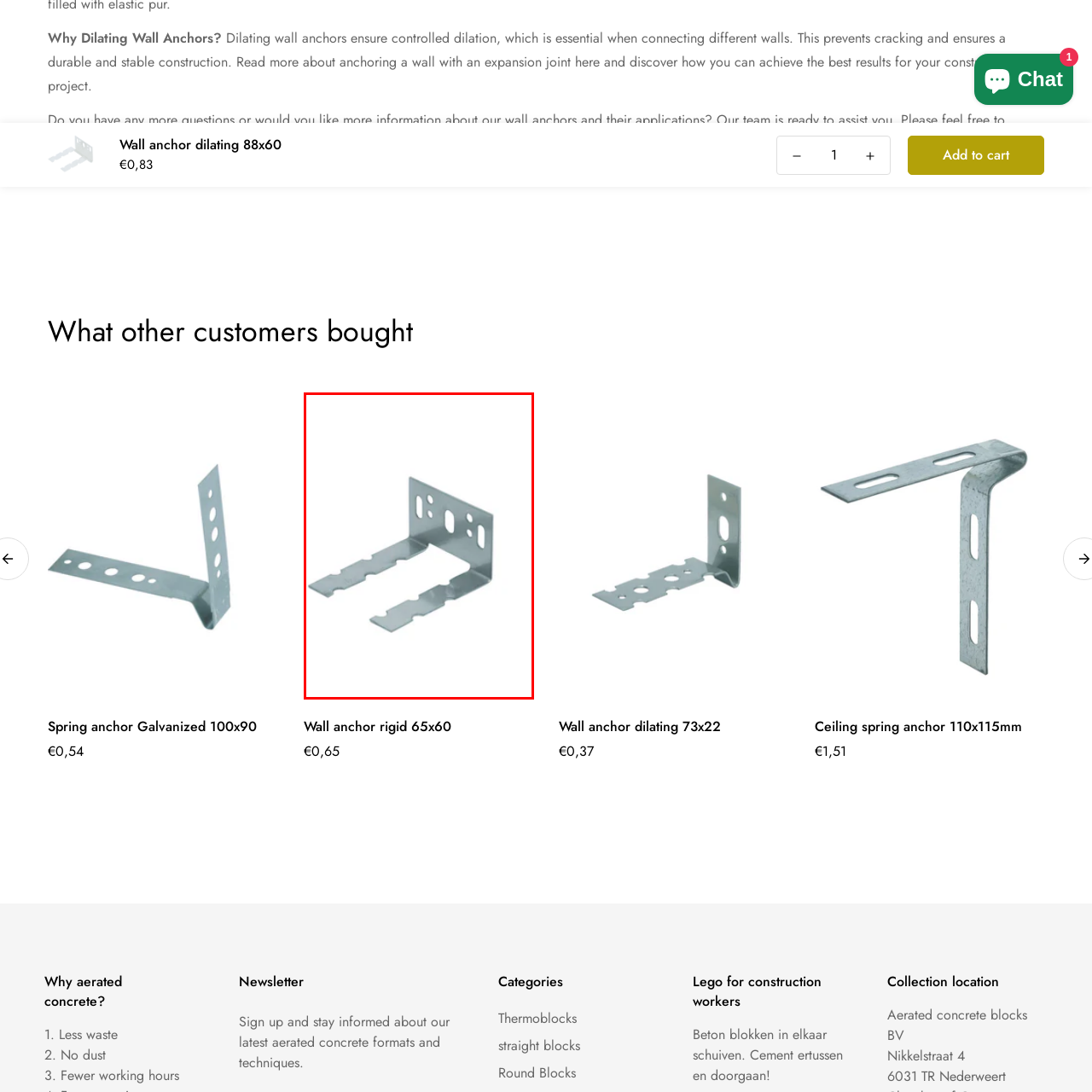Elaborate on the details of the image that is highlighted by the red boundary.

This image features a **Wall Anchor Rigid 65x60**, designed for secure installation in various construction projects. The anchor's robust metallic structure provides stable support, ensuring durability and reliability when attaching items to walls. Its specific design, including multiple holes for easy fastening, allows for controlled and effective anchoring in a variety of materials. Ideal for professionals and DIY enthusiasts alike, this wall anchor is a key component for achieving secure and long-lasting constructions.